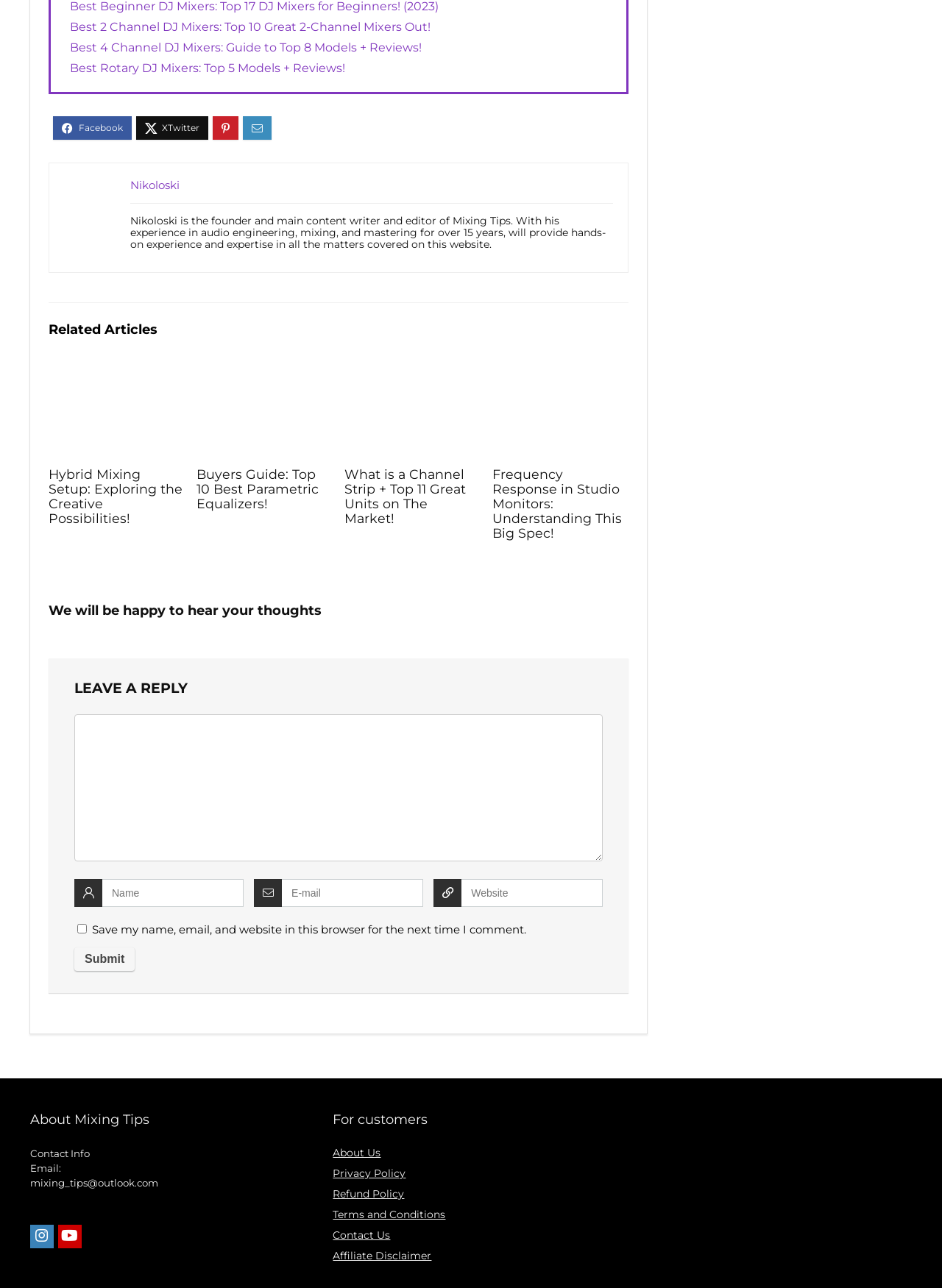Answer the following in one word or a short phrase: 
What is the email address provided for contact information?

mixing_tips@outlook.com